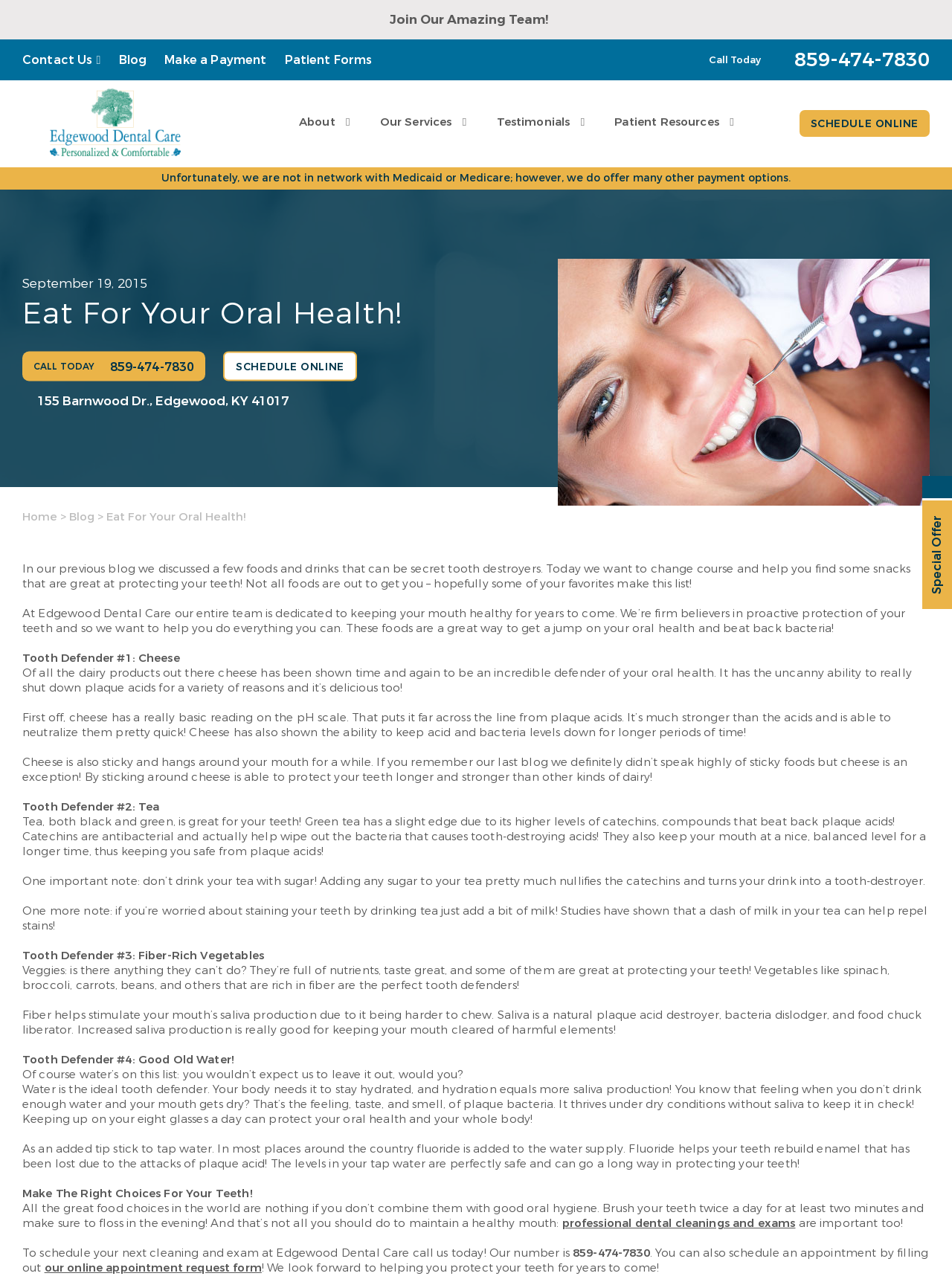Please find the bounding box coordinates of the clickable region needed to complete the following instruction: "Learn more about our services". The bounding box coordinates must consist of four float numbers between 0 and 1, i.e., [left, top, right, bottom].

[0.399, 0.089, 0.475, 0.101]